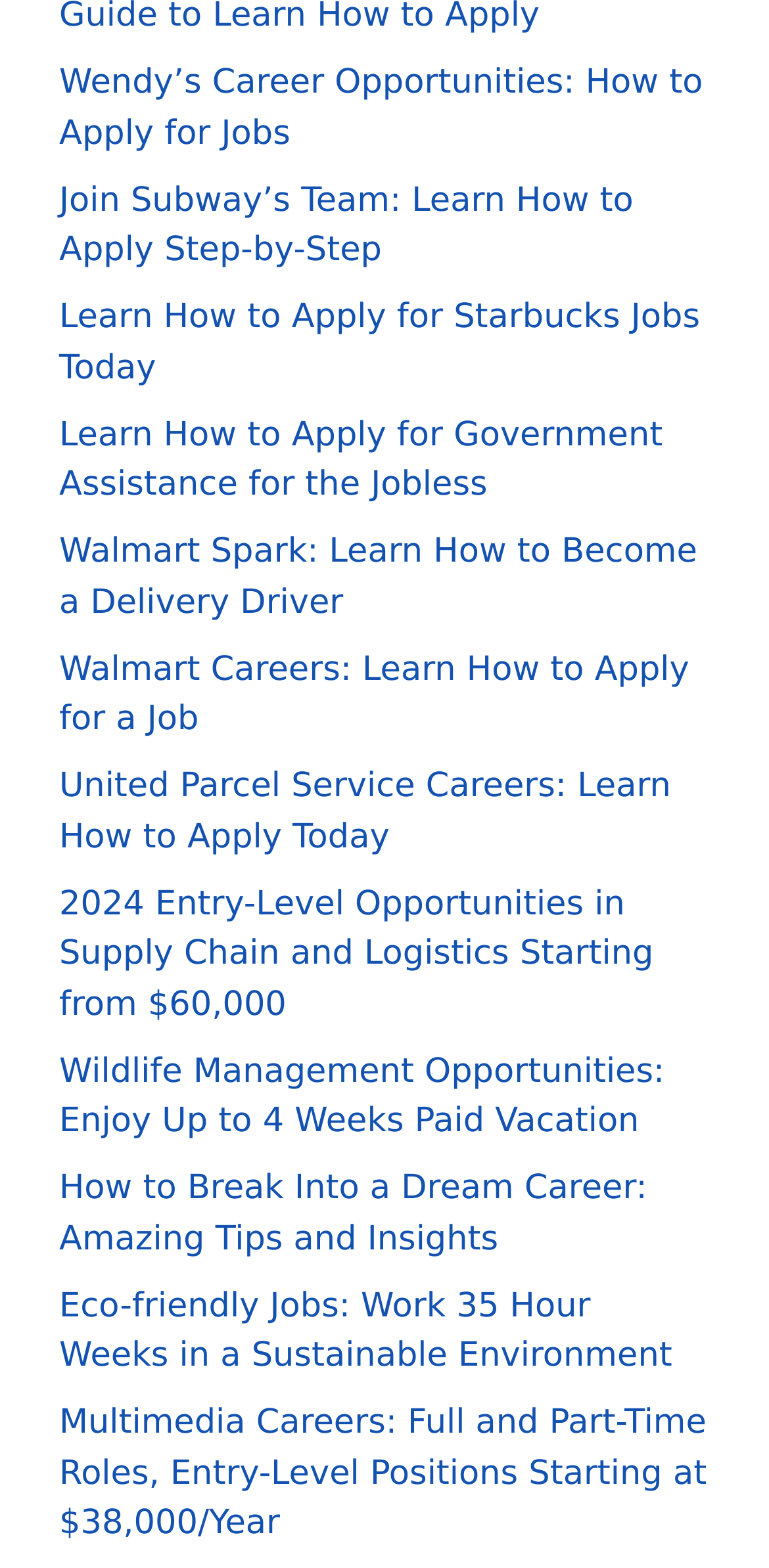With reference to the image, please provide a detailed answer to the following question: What is the highest salary mentioned on the webpage?

After reviewing the links on the webpage, I found that the highest salary mentioned is $60,000, which is mentioned in the link '2024 Entry-Level Opportunities in Supply Chain and Logistics Starting from $60,000'.